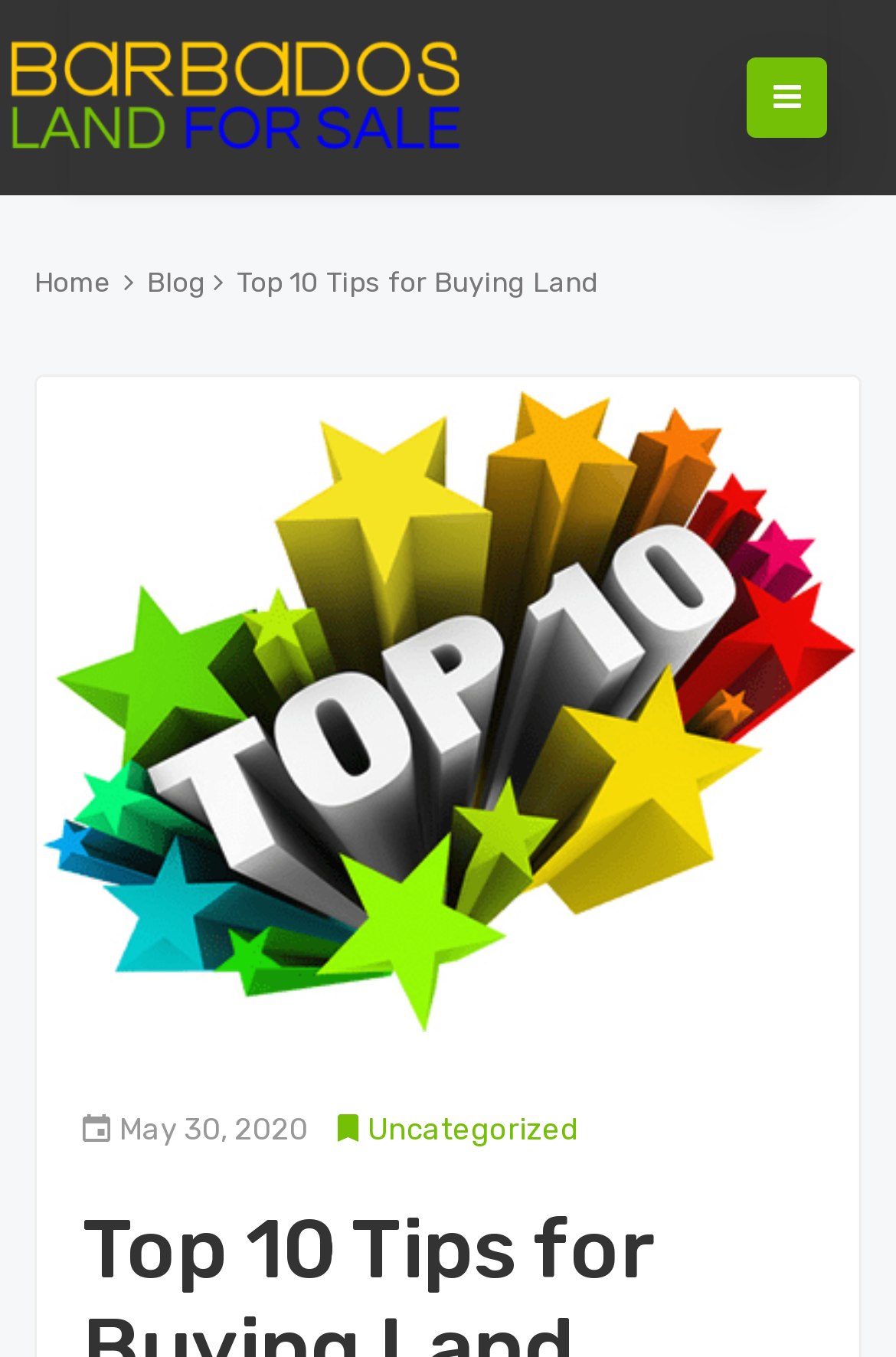Describe all the visual and textual components of the webpage comprehensively.

The webpage is about "Top 10 Tips for Buying Land - Barbados Land For Sale". At the top, there is a heading with a link to "Barbados Land For Sale" which takes up about half of the screen width. Below the heading, there are four links: "Home", "Blog", and two separators in between, aligned horizontally and taking up about a quarter of the screen width.

The main content of the webpage is a blog post titled "Top 10 Tips for Buying Land" with a publication date of "May 30, 2020" and a category of "Uncategorized". The meta description suggests that the post is about the importance of due diligence when buying land, emphasizing the buyer's responsibility to ensure they are comfortable with their purchase.

There are no images on the page. The layout is simple, with a focus on text-based content.